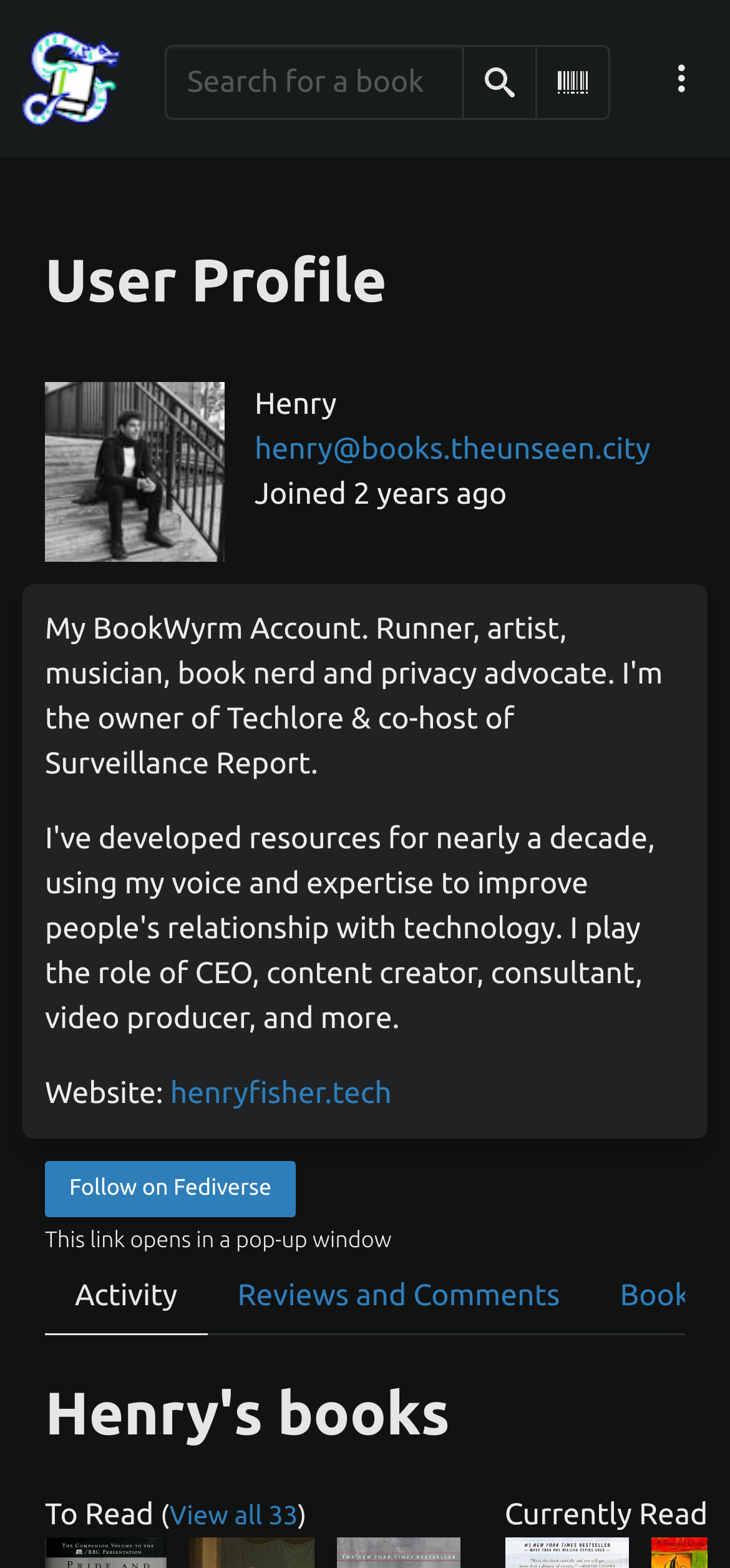How many books are in the 'To Read' list?
Provide a one-word or short-phrase answer based on the image.

33